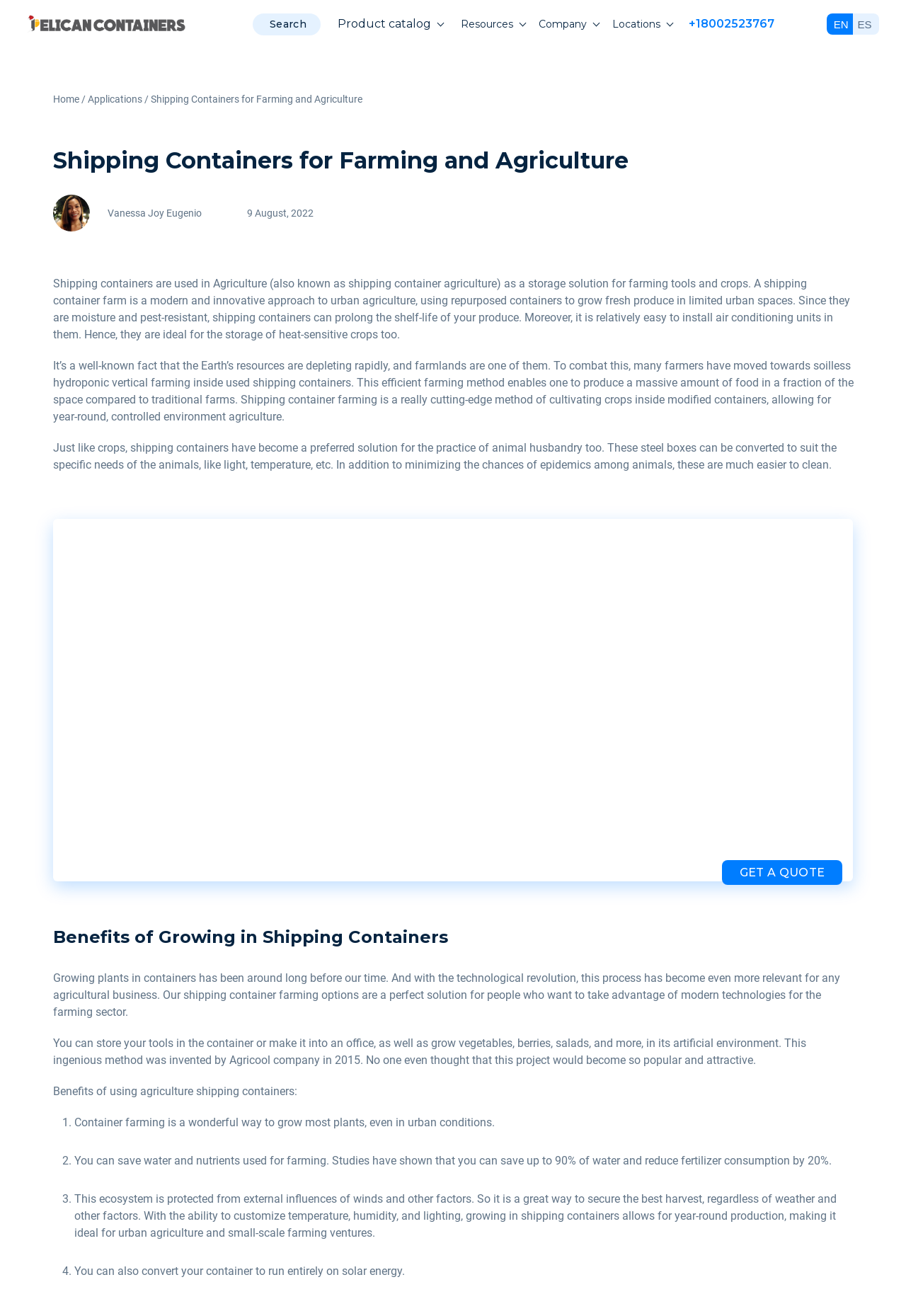Determine the bounding box coordinates for the HTML element mentioned in the following description: "aria-label="Instagram"". The coordinates should be a list of four floats ranging from 0 to 1, represented as [left, top, right, bottom].

None